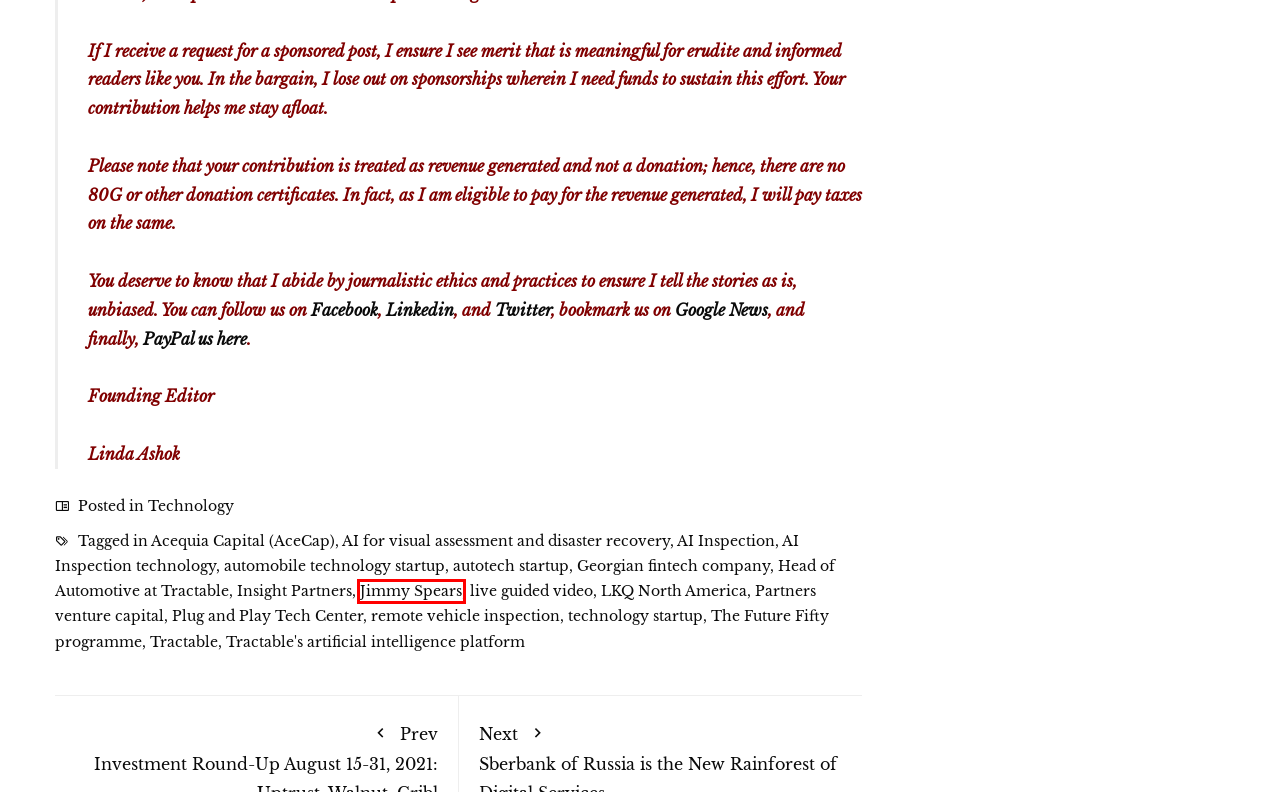You are presented with a screenshot of a webpage containing a red bounding box around a particular UI element. Select the best webpage description that matches the new webpage after clicking the element within the bounding box. Here are the candidates:
A. Jimmy Spears Archives - StartuptoEnterprise
B. remote vehicle inspection Archives - StartuptoEnterprise
C. Plug and Play Tech Center Archives - StartuptoEnterprise
D. Head of Automotive at Tractable Archives - StartuptoEnterprise
E. AI Inspection technology Archives - StartuptoEnterprise
F. AI for visual assessment and disaster recovery Archives - StartuptoEnterprise
G. LKQ North America Archives - StartuptoEnterprise
H. autotech startup Archives - StartuptoEnterprise

A